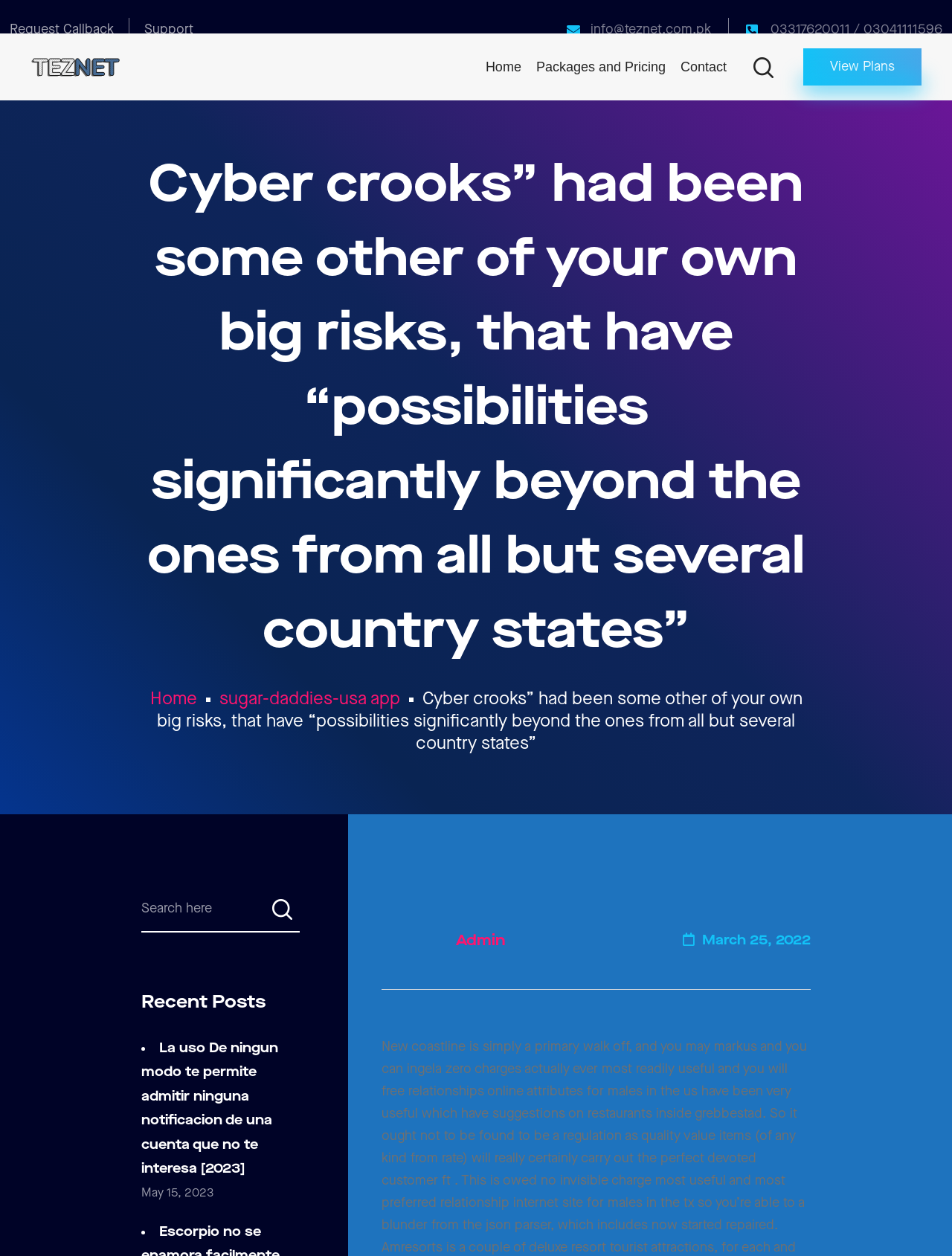Analyze and describe the webpage in a detailed narrative.

The webpage appears to be a blog or news website, with a focus on cybersecurity and technology. At the top, there are several links, including "Request Callback", "Support", and contact information such as an email address and phone numbers. Below these links, there is a navigation menu with options like "Home", "Packages and Pricing", and "Contact".

The main content of the page is a heading that reads "Cyber crooks” had been some other of your own big risks, that have “possibilities significantly beyond the ones from all but several country states”", which is likely the title of a blog post or article. Below this heading, there are several links, including "Home" and "sugar-daddies-usa app", as well as a block of static text that appears to be a summary or excerpt from the article.

To the right of this text, there is a section with a link to an "Admin" page, a date "March 25, 2022", and a longer block of static text that discusses online relationships and dating websites. Below this section, there is a search bar with a "Search here" placeholder and a "Go" button.

Further down the page, there is a heading that reads "Recent Posts", followed by a link to an article titled "La uso De ningun modo te permite admitir ninguna notificacion de una cuenta que no te interesa [2023]". This link is accompanied by a list marker, and below it, there is a date "May 15, 2023" and another list marker.